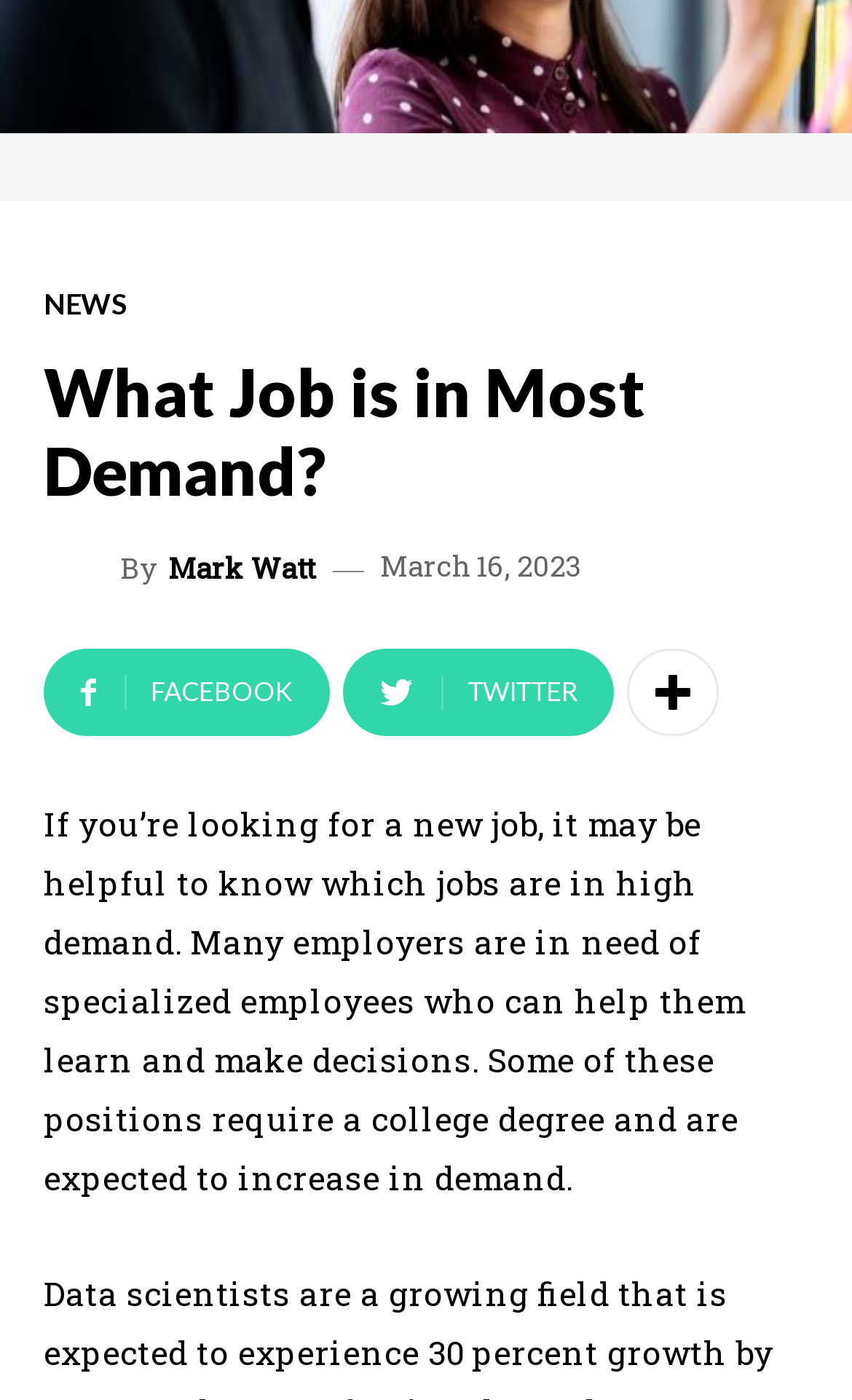Using the provided description: "Facebook", find the bounding box coordinates of the corresponding UI element. The output should be four float numbers between 0 and 1, in the format [left, top, right, bottom].

[0.051, 0.464, 0.387, 0.526]